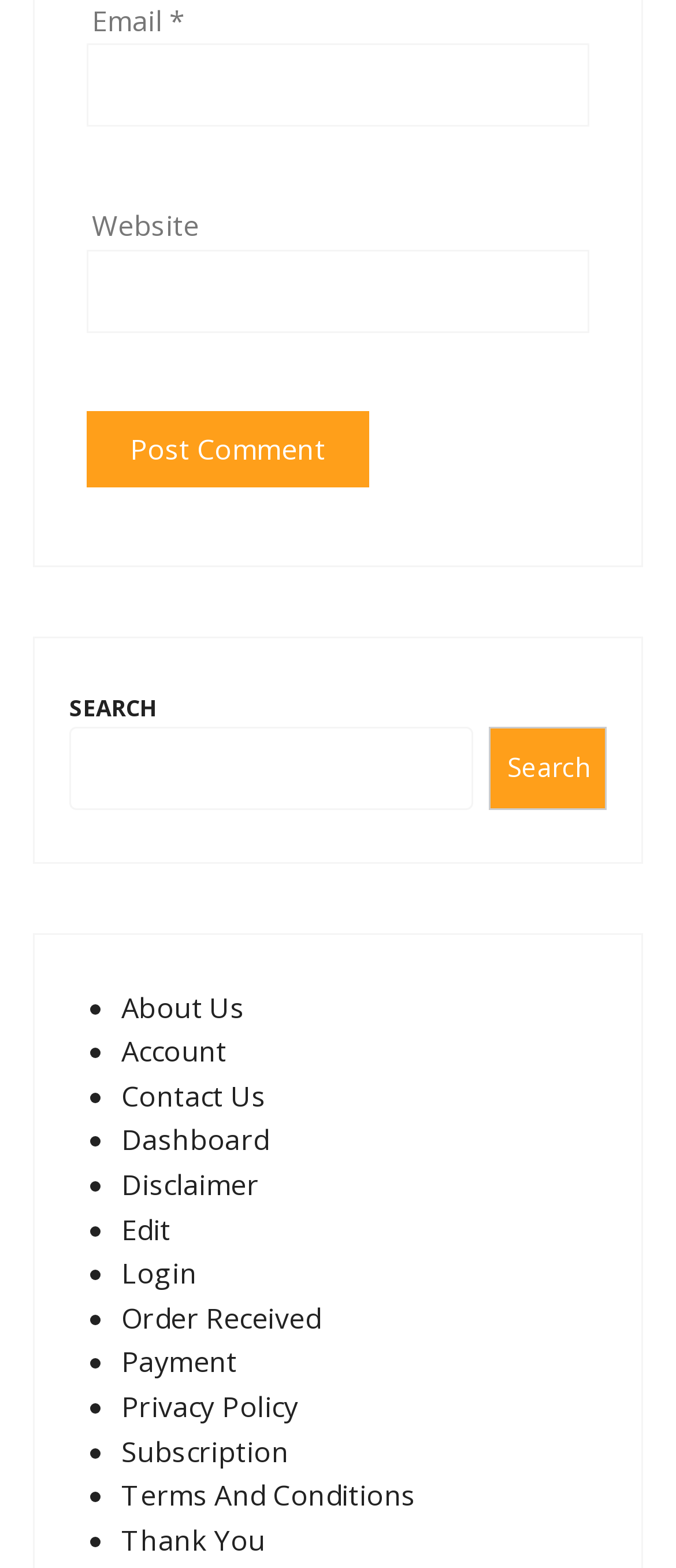Specify the bounding box coordinates of the region I need to click to perform the following instruction: "Edit something". The coordinates must be four float numbers in the range of 0 to 1, i.e., [left, top, right, bottom].

[0.179, 0.772, 0.253, 0.796]